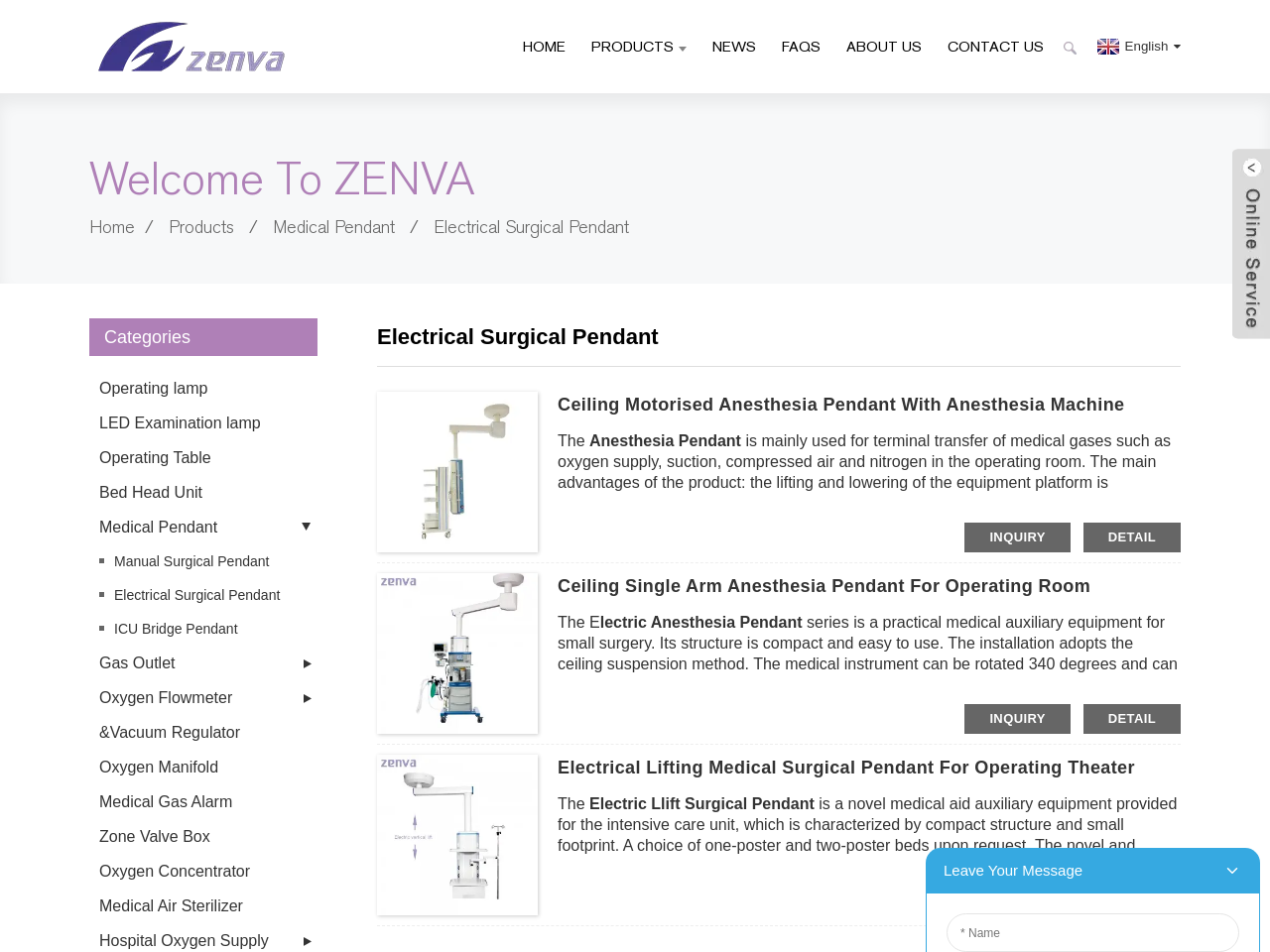Determine the coordinates of the bounding box for the clickable area needed to execute this instruction: "Inquire about Electrical Lifting Medical Surgical Pendant For Operating Theater".

[0.76, 0.93, 0.843, 0.962]